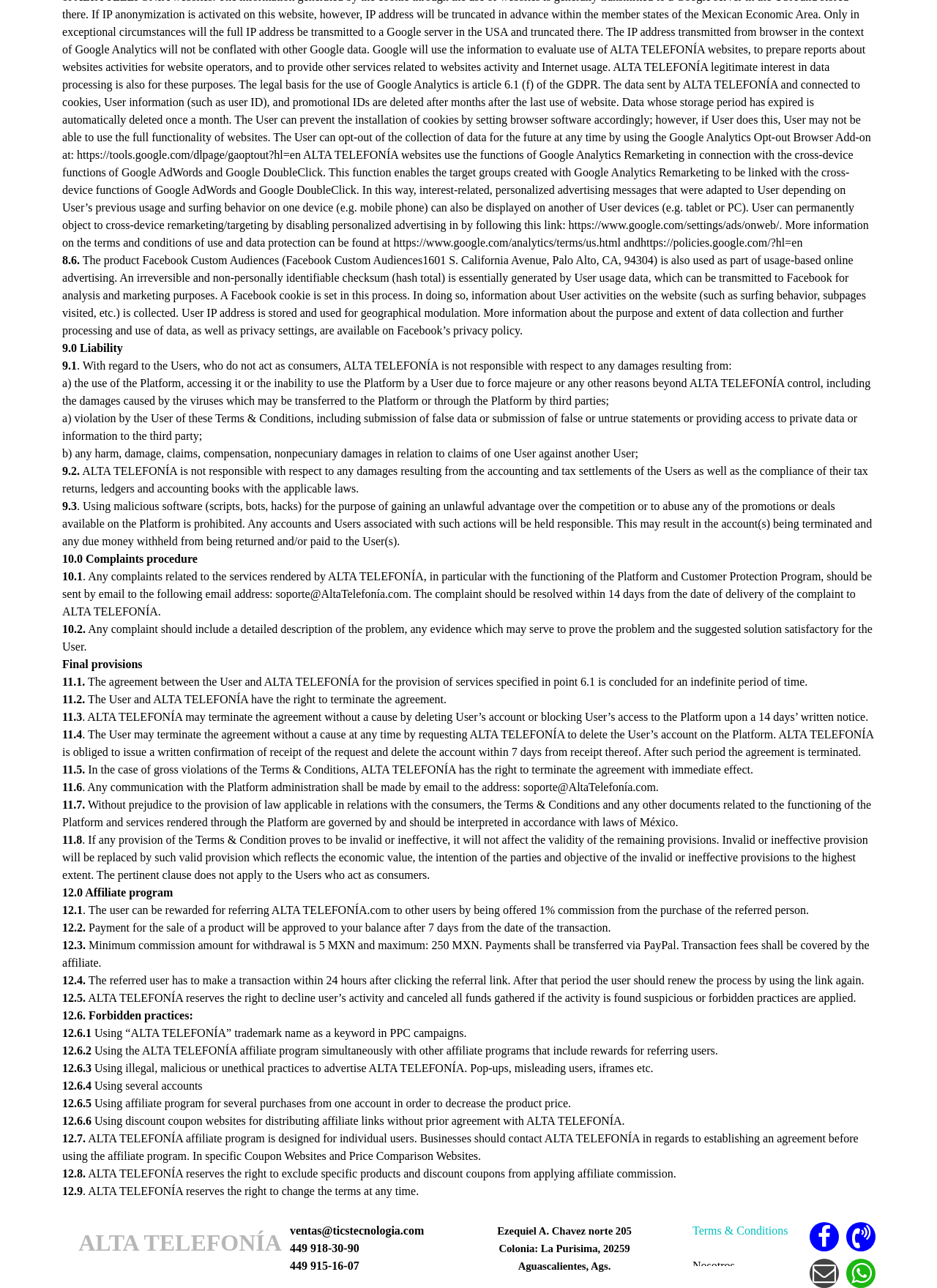How can a user terminate the agreement with ALTA TELEFONÍA?
Please analyze the image and answer the question with as much detail as possible.

According to the terms and conditions, a user can terminate the agreement with ALTA TELEFONÍA at any time by requesting the deletion of their account on the platform, and ALTA TELEFONÍA is obliged to issue a written confirmation of receipt of the request and delete the account within 7 days from receipt thereof.